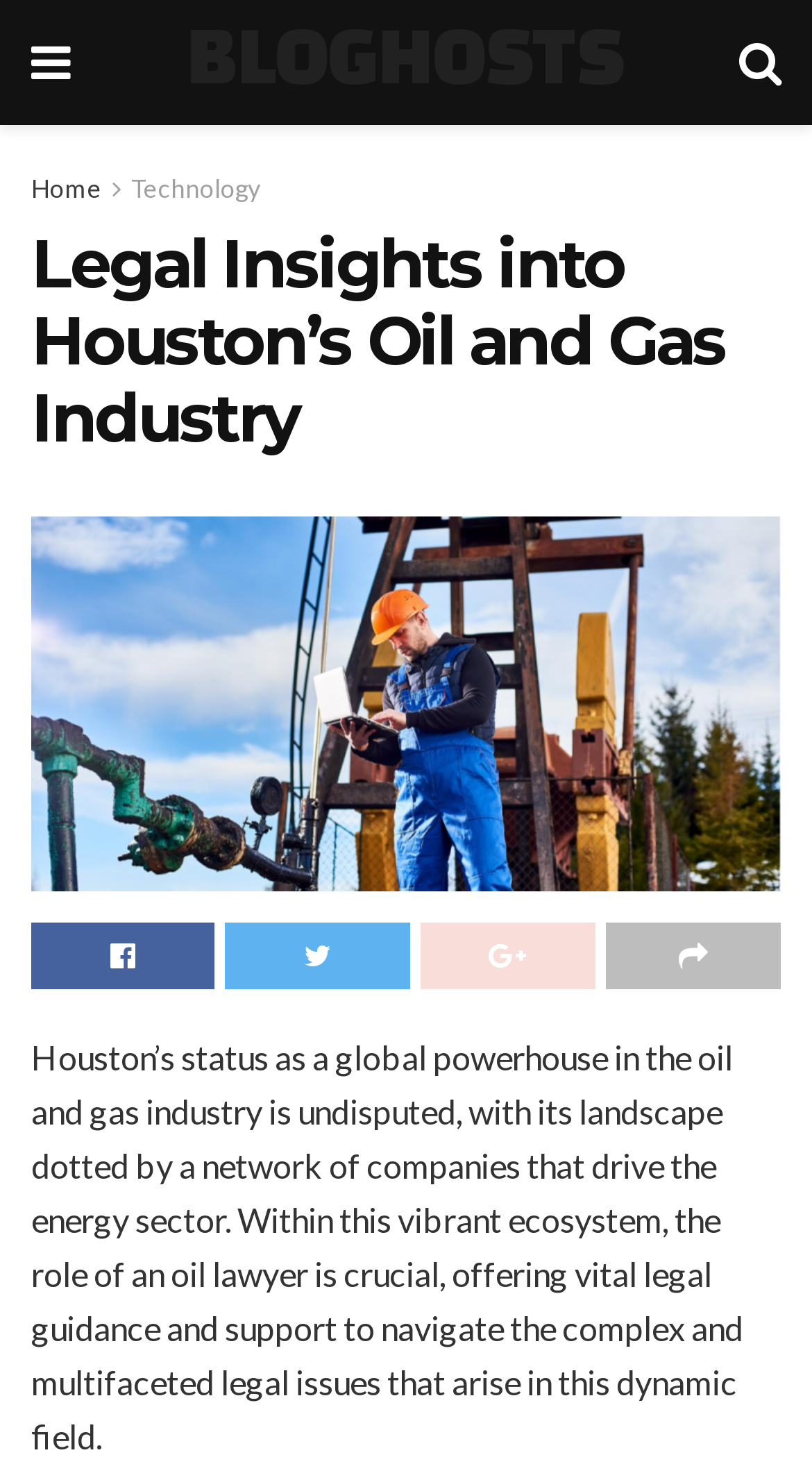Using floating point numbers between 0 and 1, provide the bounding box coordinates in the format (top-left x, top-left y, bottom-right x, bottom-right y). Locate the UI element described here: Home

[0.038, 0.117, 0.126, 0.138]